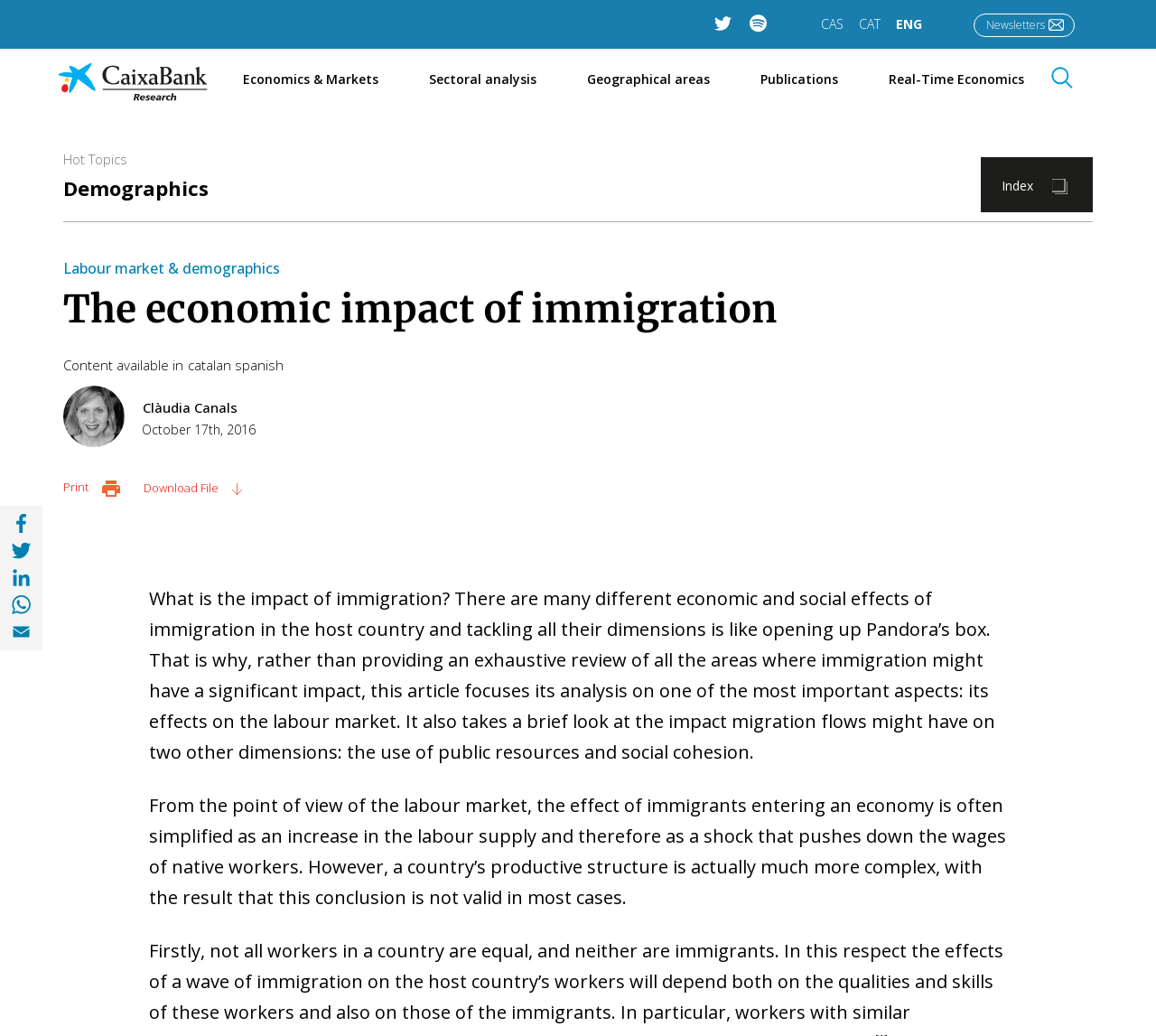Generate an in-depth caption that captures all aspects of the webpage.

The webpage is about the economic impact of immigration, with a focus on its effects on the labor market. At the top left, there is a link to skip to the main content. On the top right, there are several links to social media platforms, including Twitter, Spotify, and others. Below these links, there is a navigation menu with several options, including "Economics & Markets", "Sectoral analysis", and "Publications".

To the left of the navigation menu, there is a CaixaBank Research logo, and below it, a heading that reads "Demographics". Under this heading, there are several links, including "Labour market & demographics" and "The economic impact of immigration". There is also a static text that reads "Content available in" with links to Catalan and Spanish languages.

On the right side of the page, there is an image of Clàudia Canals, a researcher from CaixaBank Research, along with the date "October 17th, 2016". Below this, there are links to print, download a file, and share the content on various social media platforms.

The main content of the page is divided into two paragraphs. The first paragraph discusses the impact of immigration on the host country, highlighting its effects on the labor market, public resources, and social cohesion. The second paragraph delves deeper into the labor market, explaining how the entry of immigrants affects the labor supply and wages of native workers.